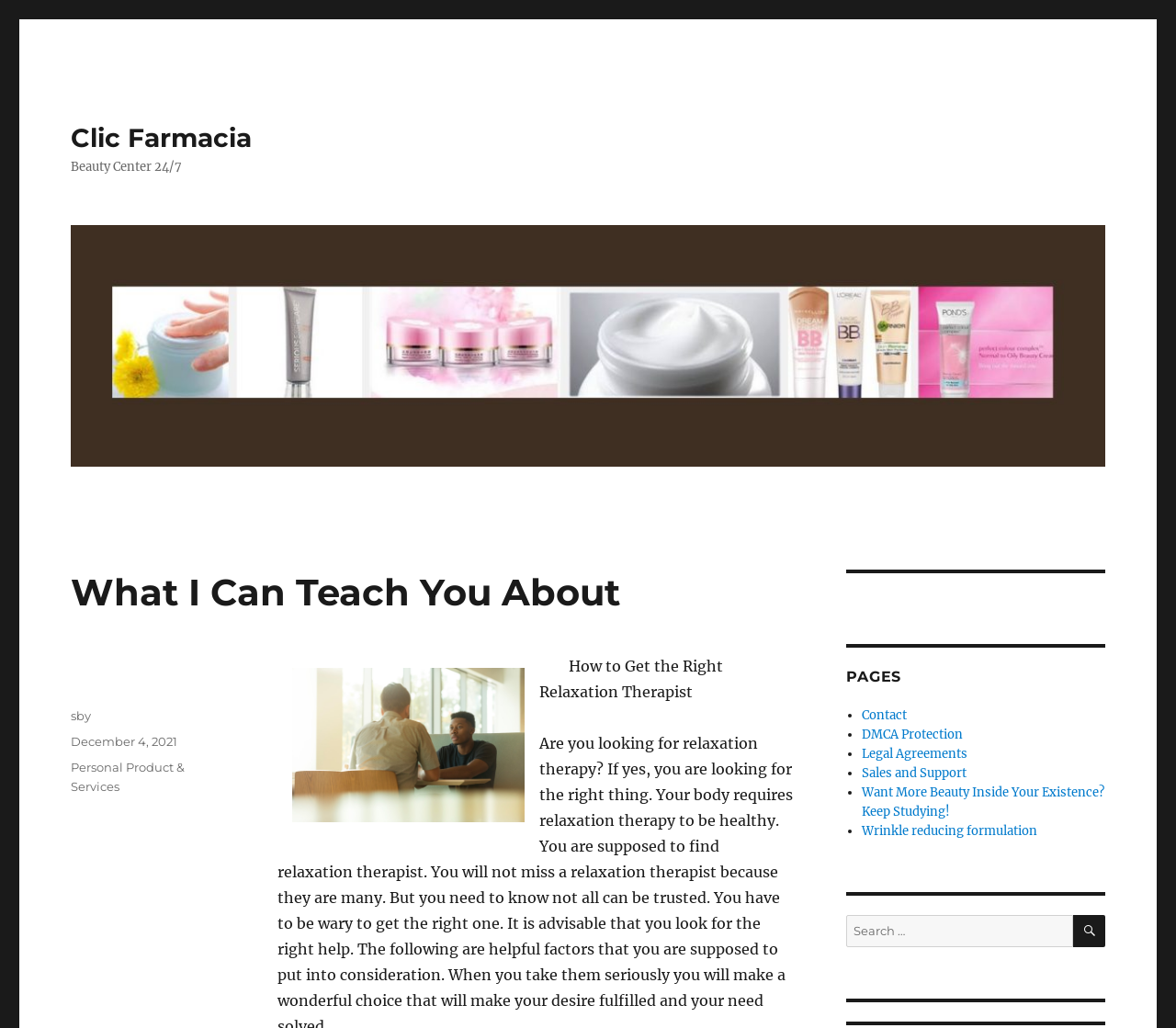Please specify the bounding box coordinates of the clickable region to carry out the following instruction: "Click on the Clic Farmacia link". The coordinates should be four float numbers between 0 and 1, in the format [left, top, right, bottom].

[0.06, 0.119, 0.214, 0.149]